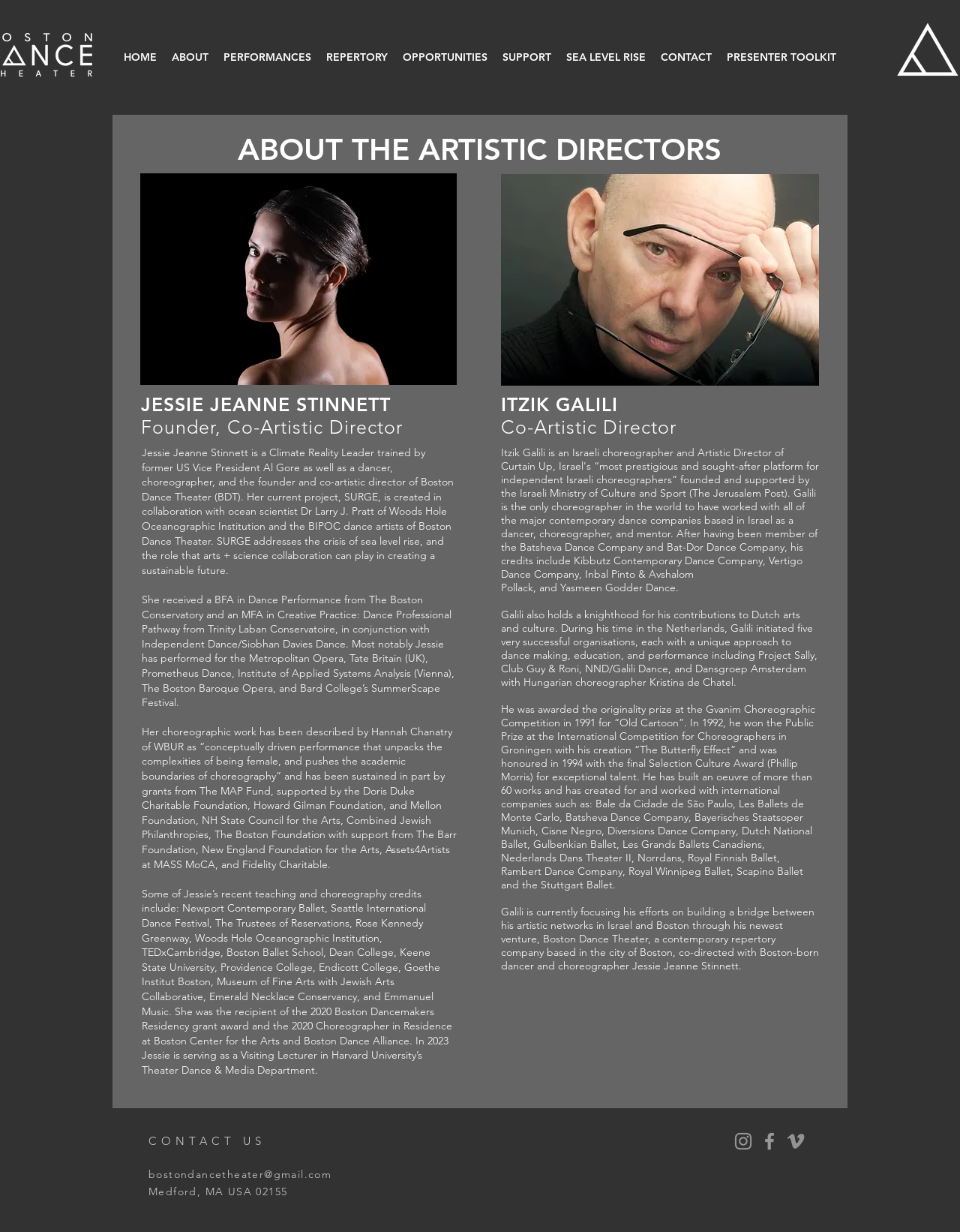Provide the bounding box coordinates of the HTML element described by the text: "aria-label="BDT Facebook"". The coordinates should be in the format [left, top, right, bottom] with values between 0 and 1.

[0.79, 0.917, 0.813, 0.935]